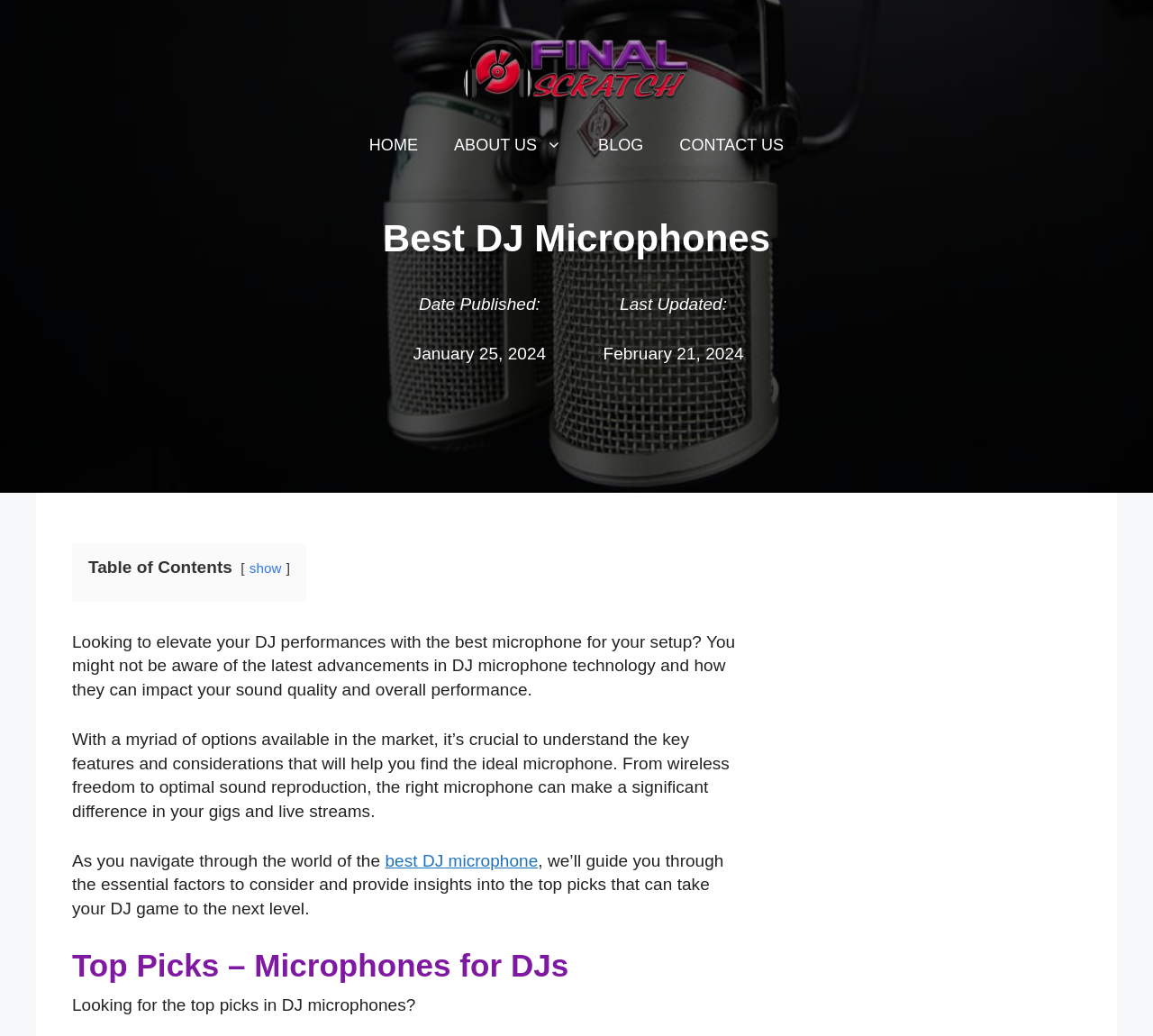Find the bounding box coordinates of the clickable region needed to perform the following instruction: "go to home page". The coordinates should be provided as four float numbers between 0 and 1, i.e., [left, top, right, bottom].

[0.305, 0.114, 0.378, 0.166]